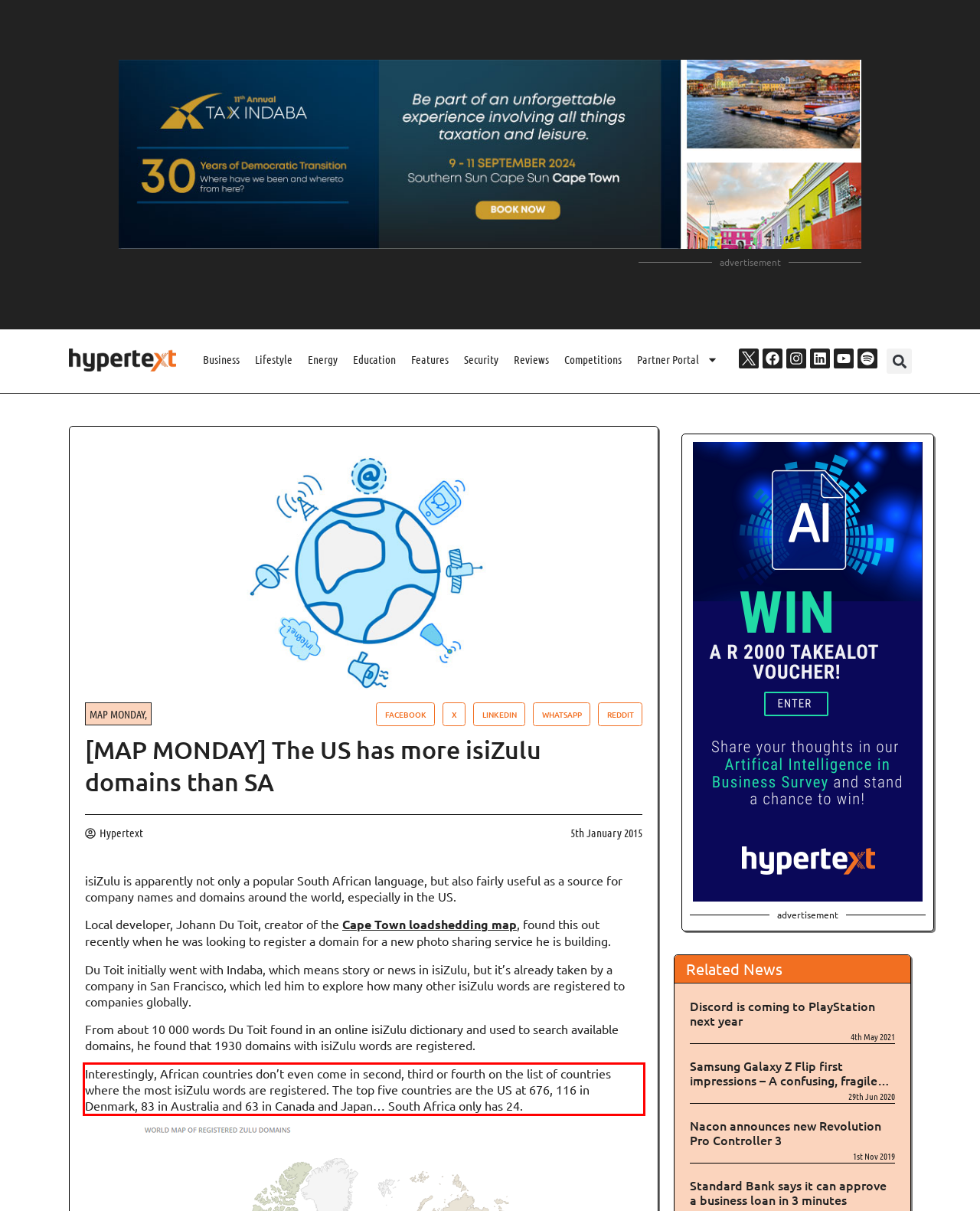Within the screenshot of a webpage, identify the red bounding box and perform OCR to capture the text content it contains.

Interestingly, African countries don’t even come in second, third or fourth on the list of countries where the most isiZulu words are registered. The top five countries are the US at 676, 116 in Denmark, 83 in Australia and 63 in Canada and Japan… South Africa only has 24.